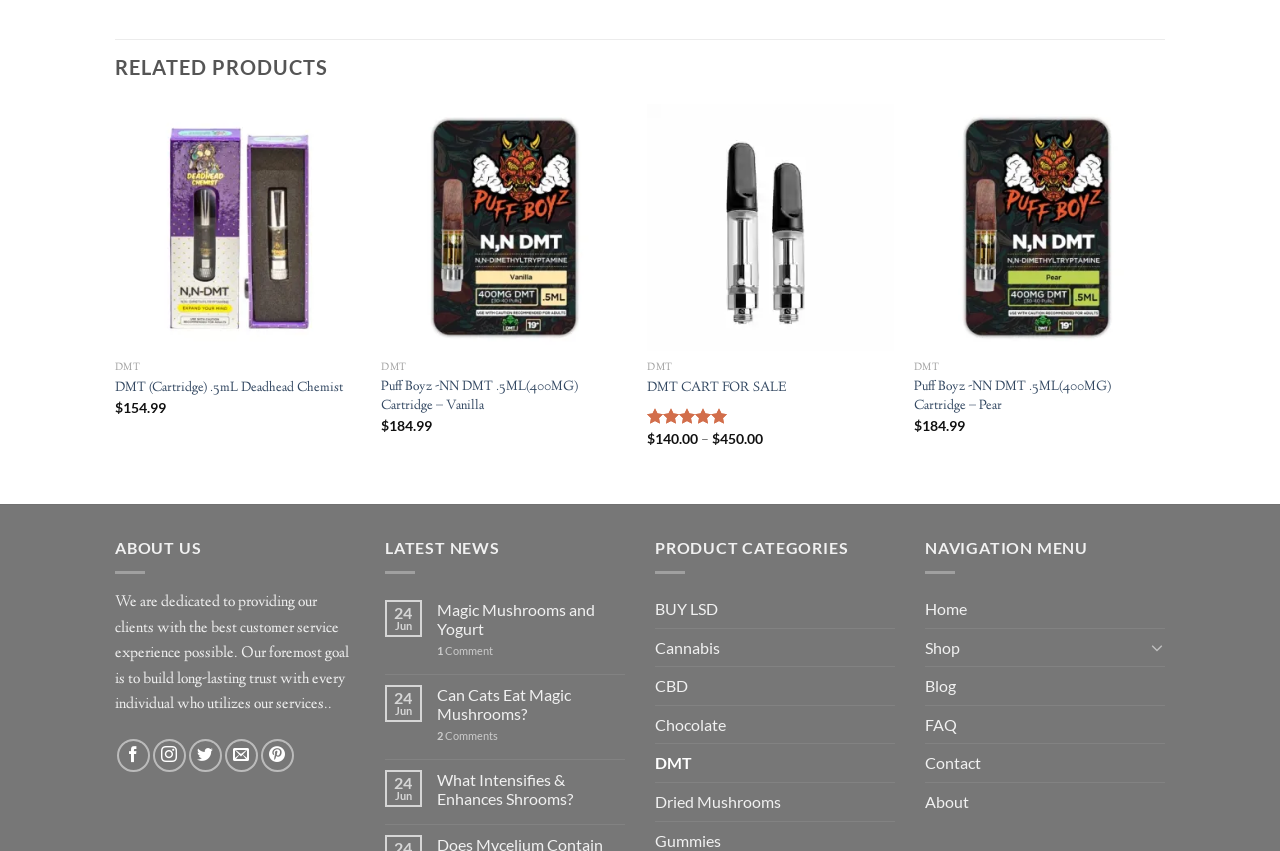Kindly determine the bounding box coordinates for the clickable area to achieve the given instruction: "Browse products under DMT category".

[0.512, 0.875, 0.699, 0.919]